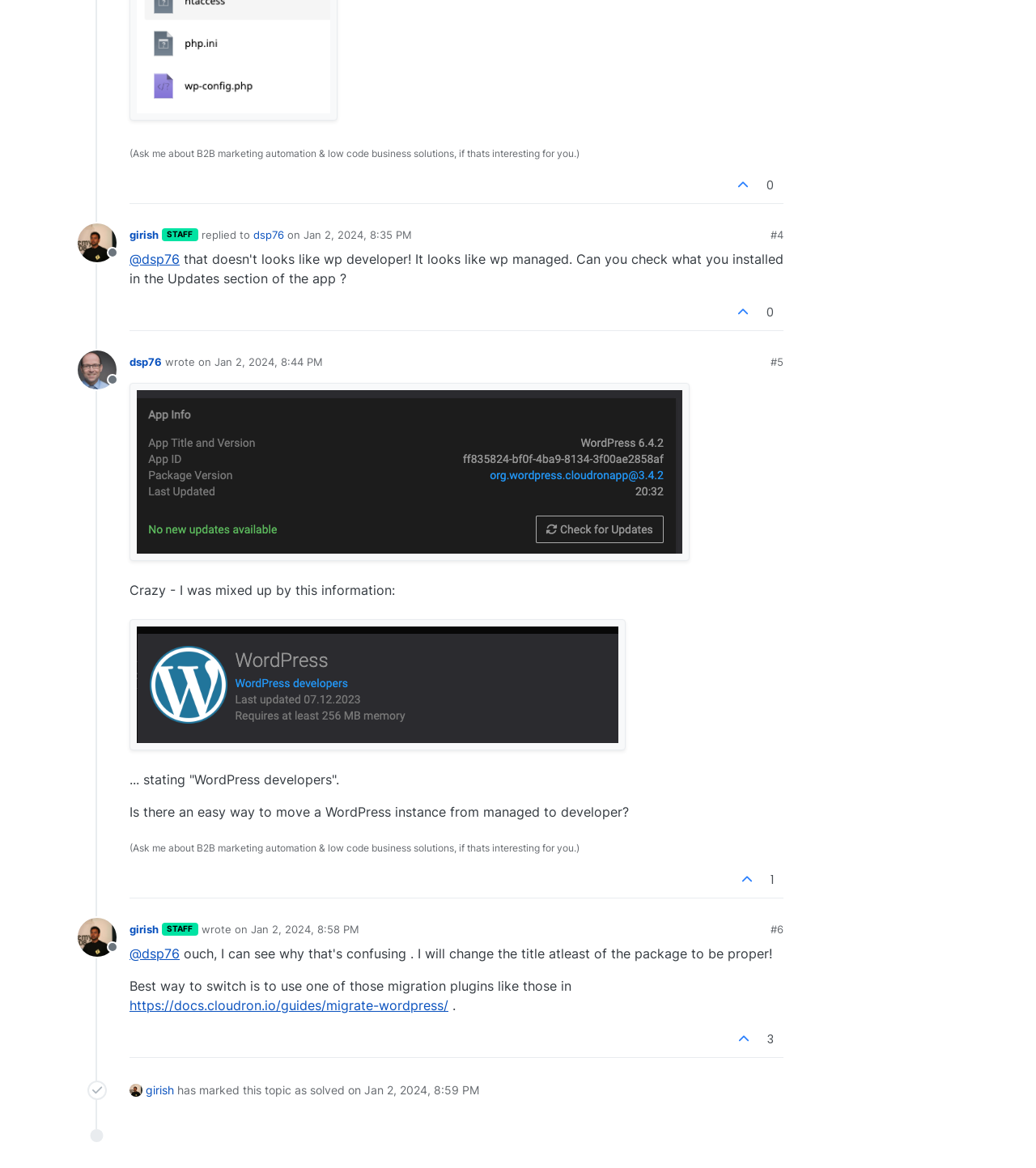Locate the bounding box of the UI element based on this description: "Contact us". Provide four float numbers between 0 and 1 as [left, top, right, bottom].

None